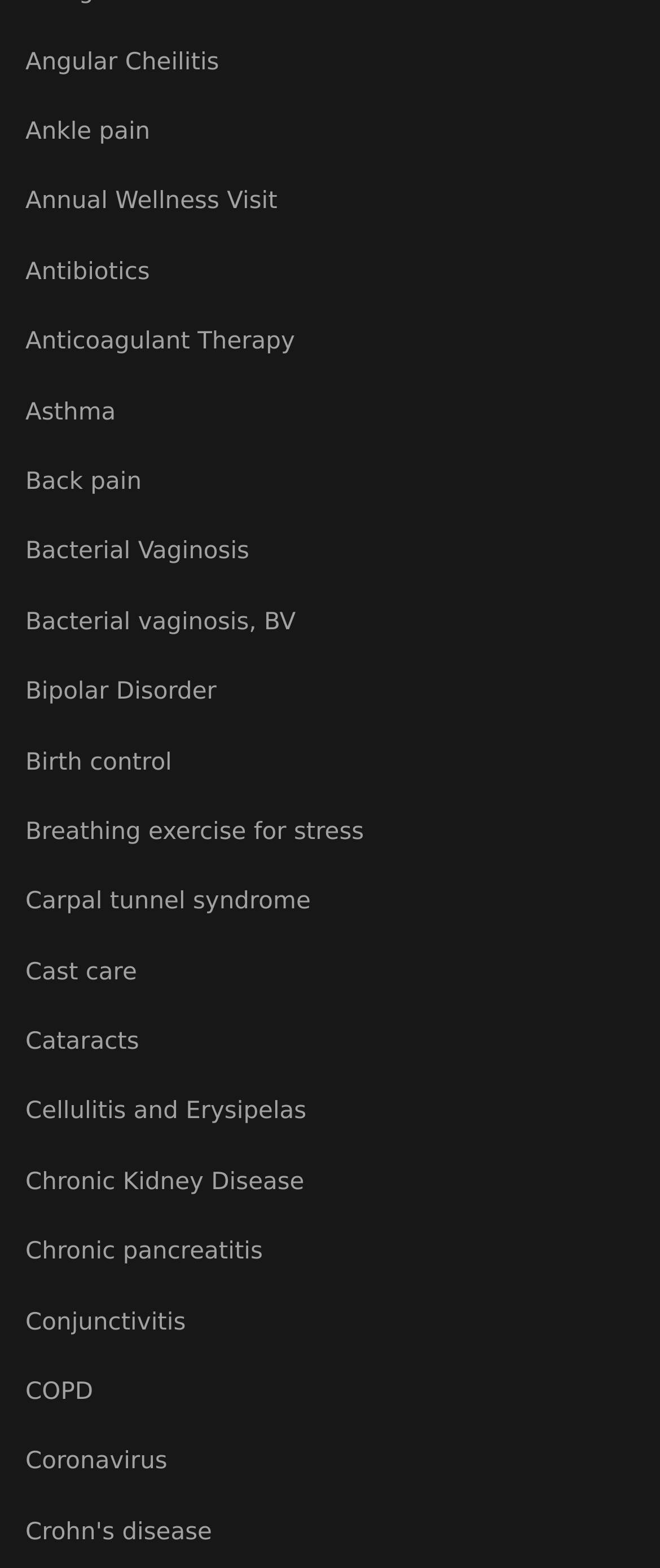Please give a short response to the question using one word or a phrase:
How many health topics are listed?

26